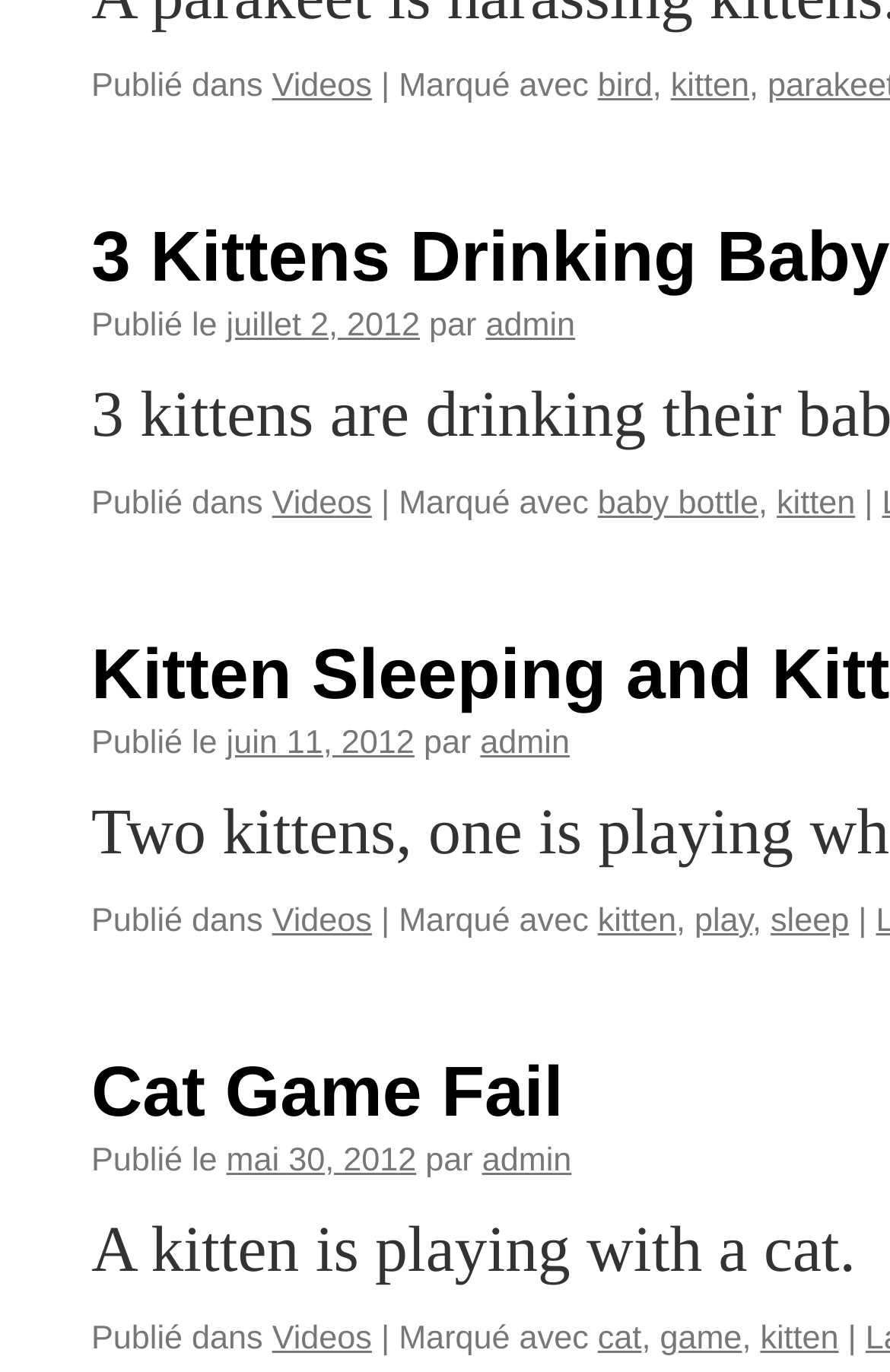How many videos are published by admin?
Provide a detailed answer to the question, using the image to inform your response.

I counted the number of video publications by admin, which are 'juillet 2, 2012', 'juin 11, 2012', 'mai 30, 2012', and one without a specific date. All of these publications are by admin.